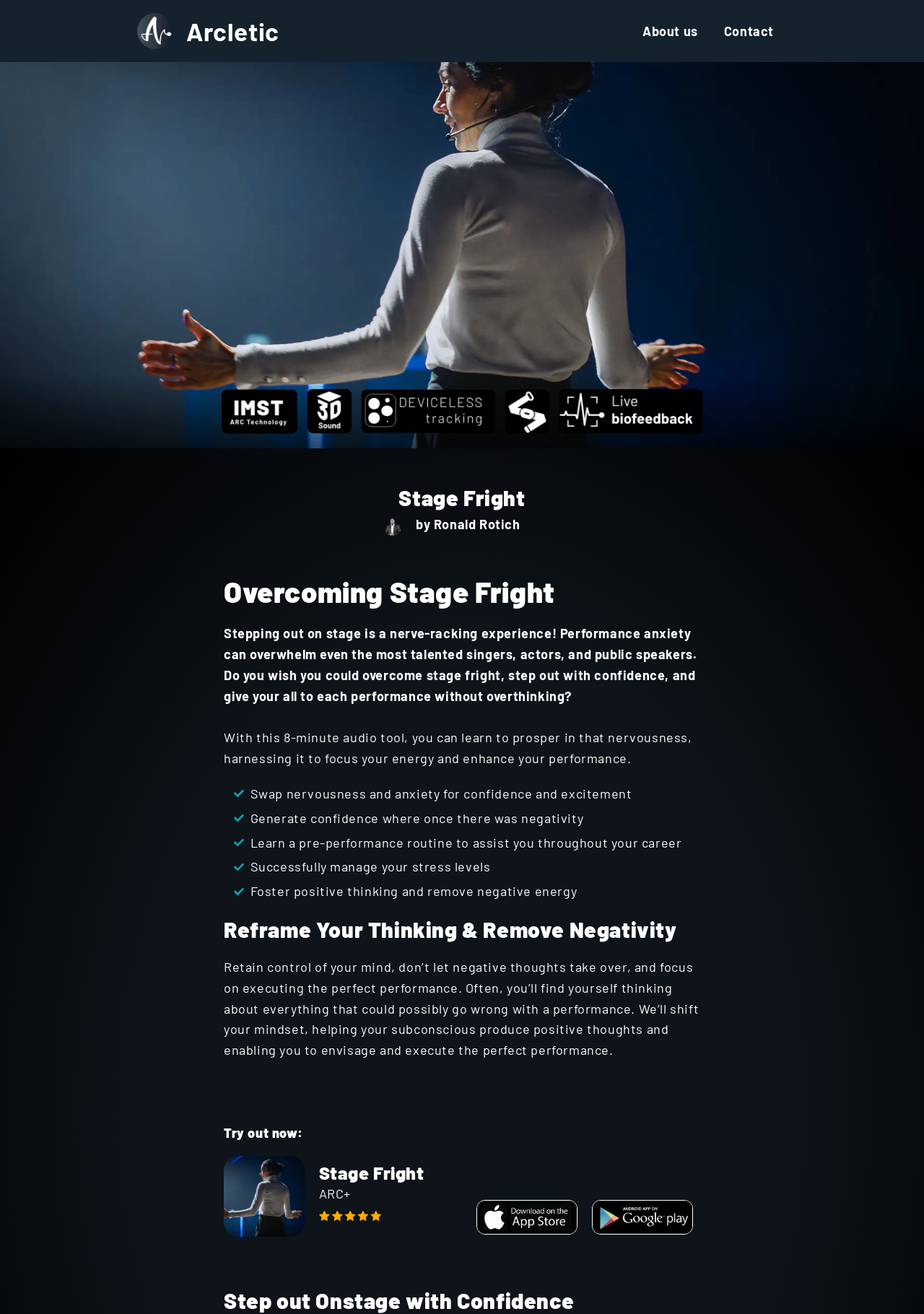What is the desired outcome of using the audio tool?
Could you give a comprehensive explanation in response to this question?

The heading 'Step out Onstage with Confidence' suggests that the desired outcome of using the audio tool is to step out onstage with confidence.